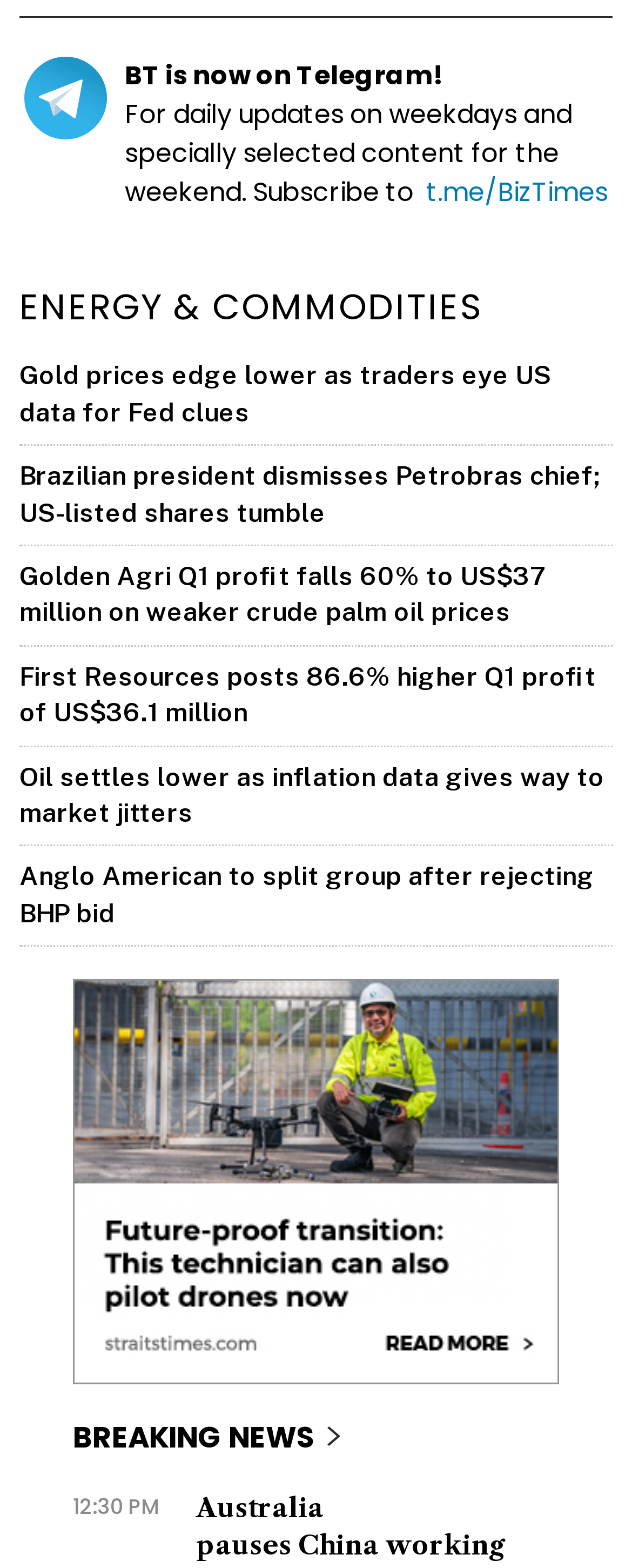Locate the bounding box coordinates of the area you need to click to fulfill this instruction: 'View breaking news'. The coordinates must be in the form of four float numbers ranging from 0 to 1: [left, top, right, bottom].

[0.115, 0.904, 0.538, 0.929]